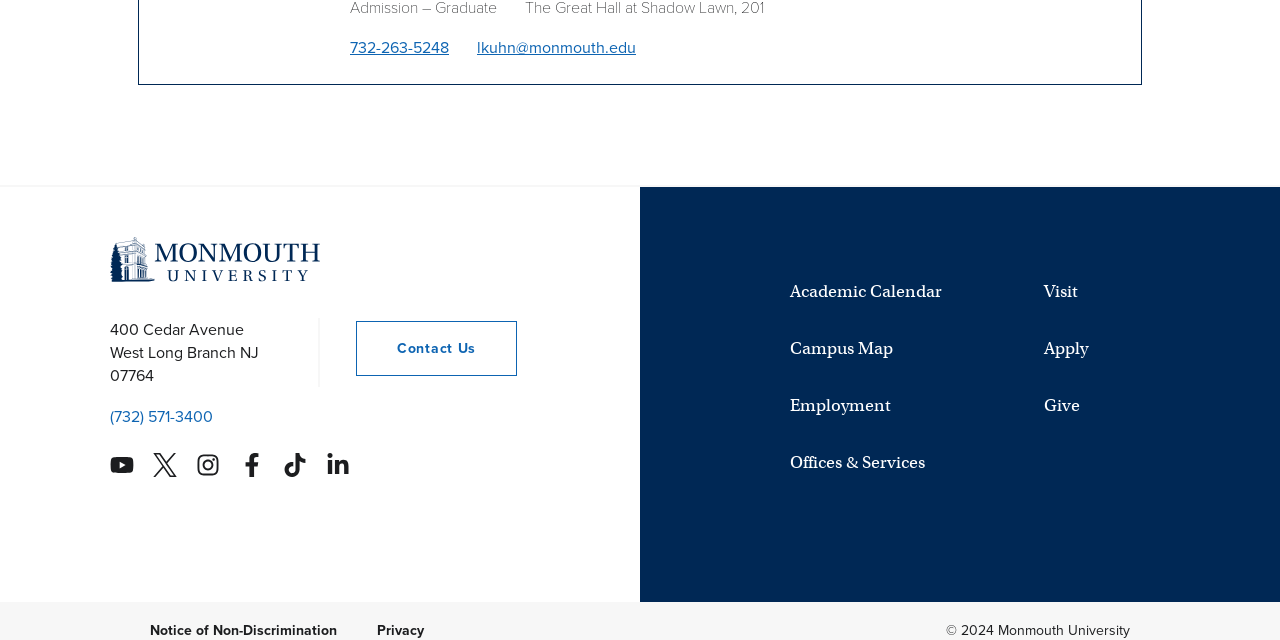What is the university's address?
Give a thorough and detailed response to the question.

I found the address by looking at the static text elements located at the top-left section of the webpage, below the university's logo. The address is composed of three parts: '400 Cedar Avenue', 'West Long Branch', and 'NJ 07764'.